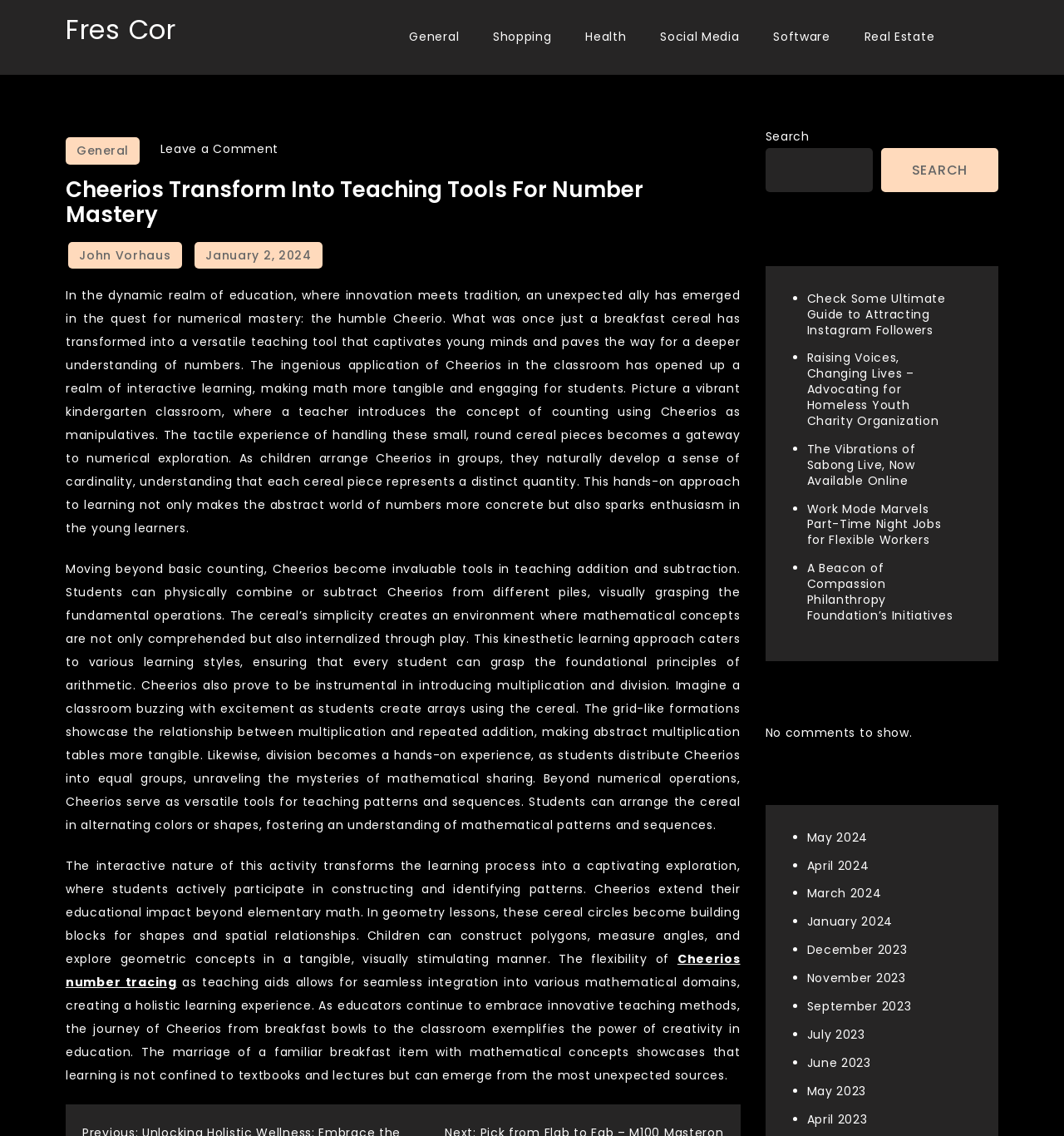Identify the bounding box coordinates of the region that needs to be clicked to carry out this instruction: "Click the Suche link". Provide these coordinates as four float numbers ranging from 0 to 1, i.e., [left, top, right, bottom].

None